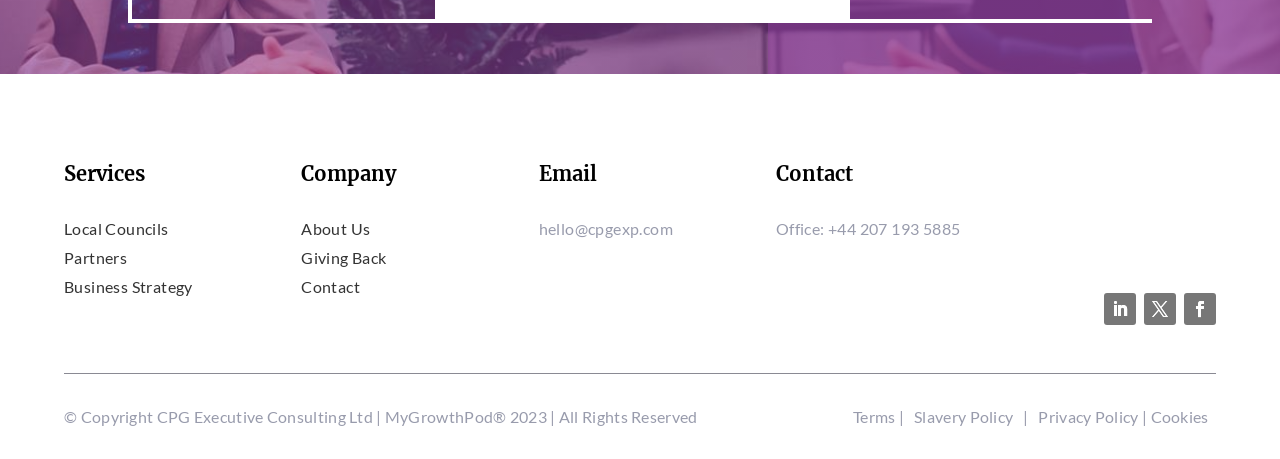Please give a concise answer to this question using a single word or phrase: 
What is the name of the company?

CPG Executive Consulting Ltd